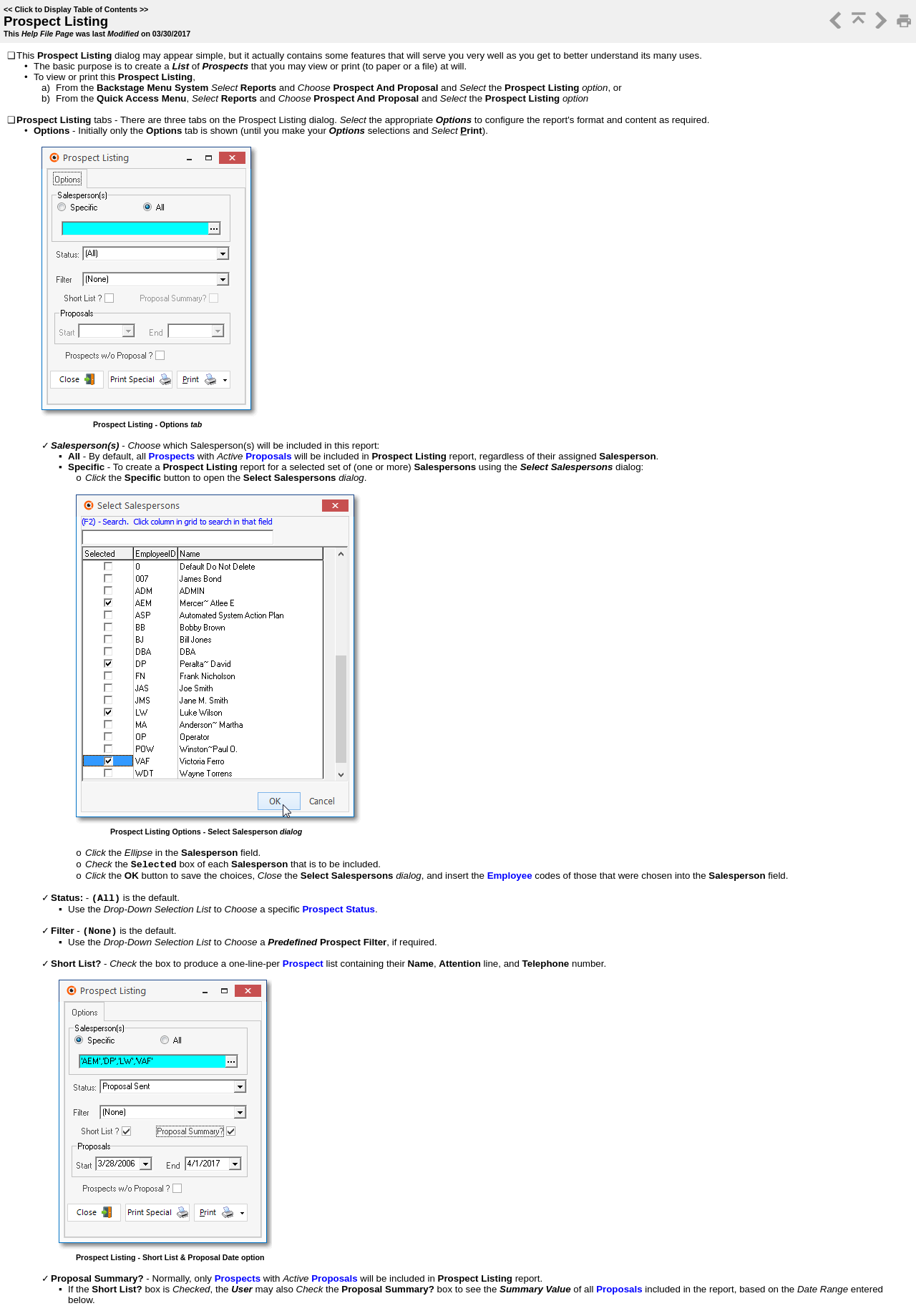Please locate the bounding box coordinates of the region I need to click to follow this instruction: "Choose Prospect And Proposal".

[0.364, 0.063, 0.478, 0.071]